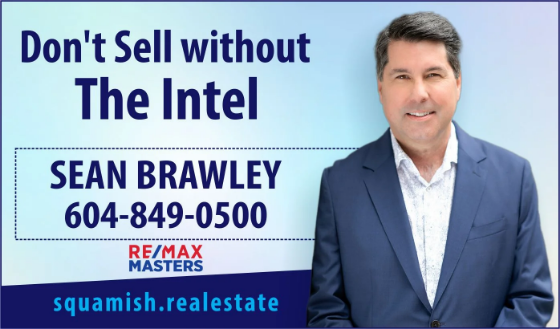Explain what is happening in the image with as much detail as possible.

The image features a professional advertisement for Sean Brawley, a realtor associated with RE/MAX Masters. The prominent text reads "Don't Sell without The Intel," emphasizing the importance of informed decision-making in real estate. Sean Brawley is showcased prominently in the center, offering a friendly and approachable demeanor, wearing a smart blazer. Below his name, "SEAN BRAWLEY," is his contact number, "604-849-0500," ensuring potential clients can easily reach him. The background features a soft gradient, creating a welcoming atmosphere, while the bottom of the image includes the website "squamish.realtime," connecting to his local real estate services. This advertisement conveys professionalism and accessibility, inviting clients to engage with Sean Brawley's expertise in the Squamish area.